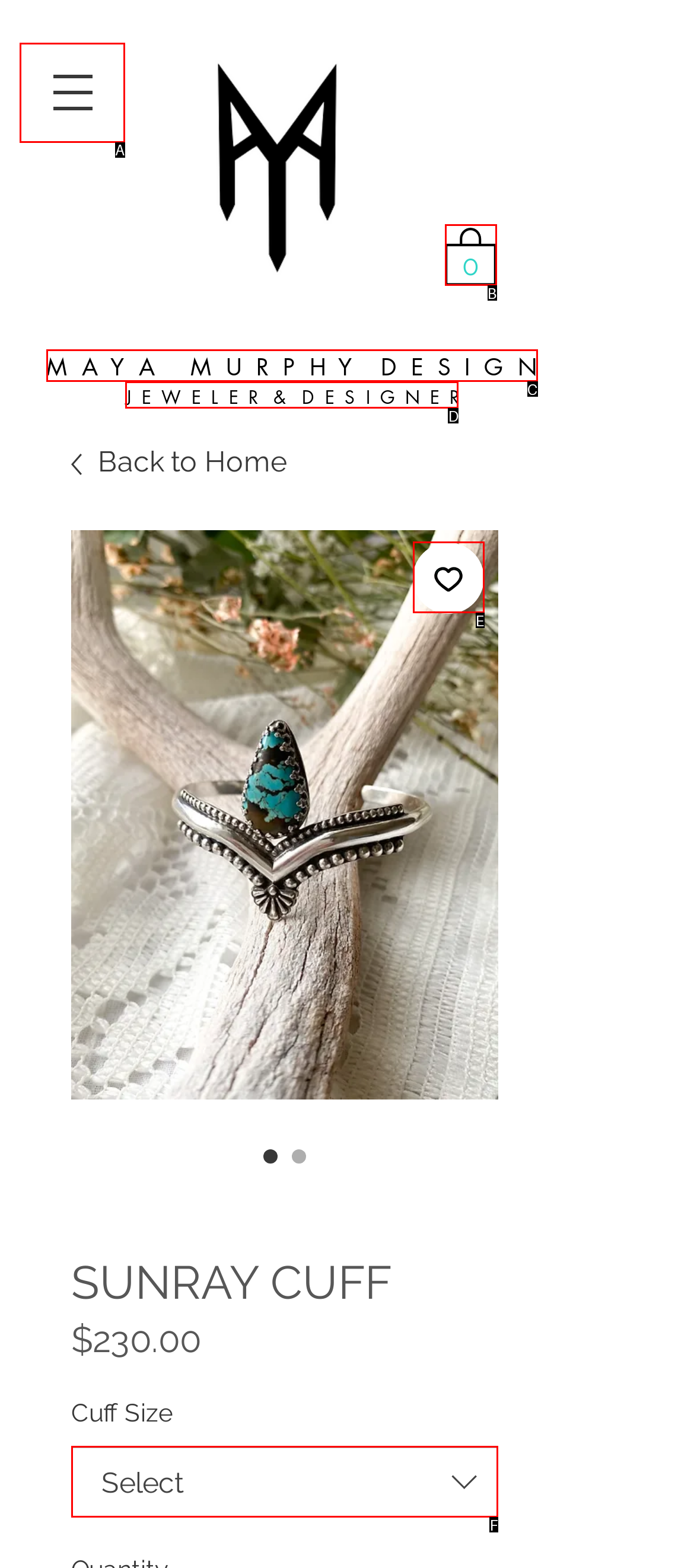Using the provided description: 0, select the HTML element that corresponds to it. Indicate your choice with the option's letter.

B